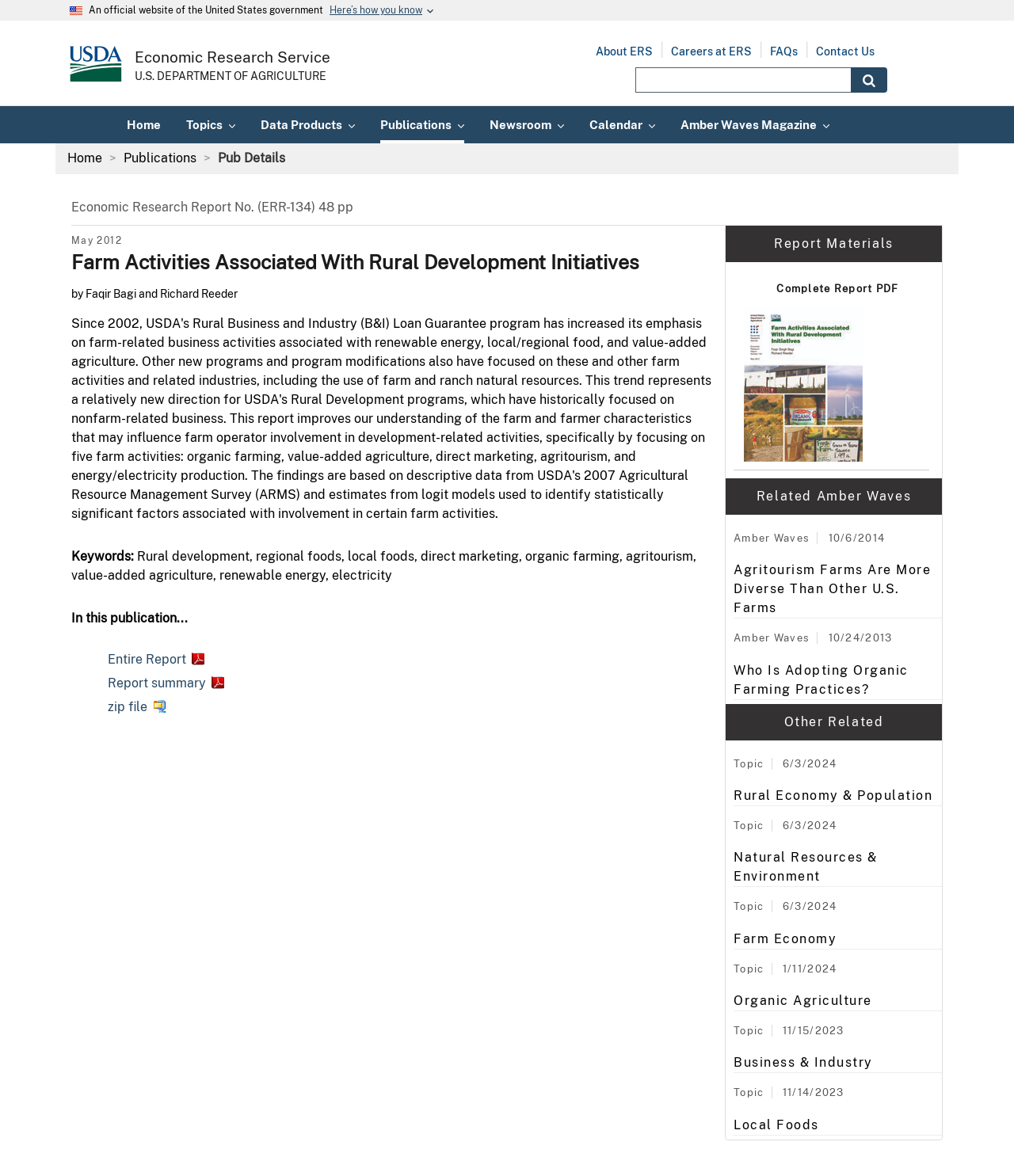Find the bounding box coordinates for the UI element whose description is: "Local Foods". The coordinates should be four float numbers between 0 and 1, in the format [left, top, right, bottom].

[0.723, 0.949, 0.929, 0.965]